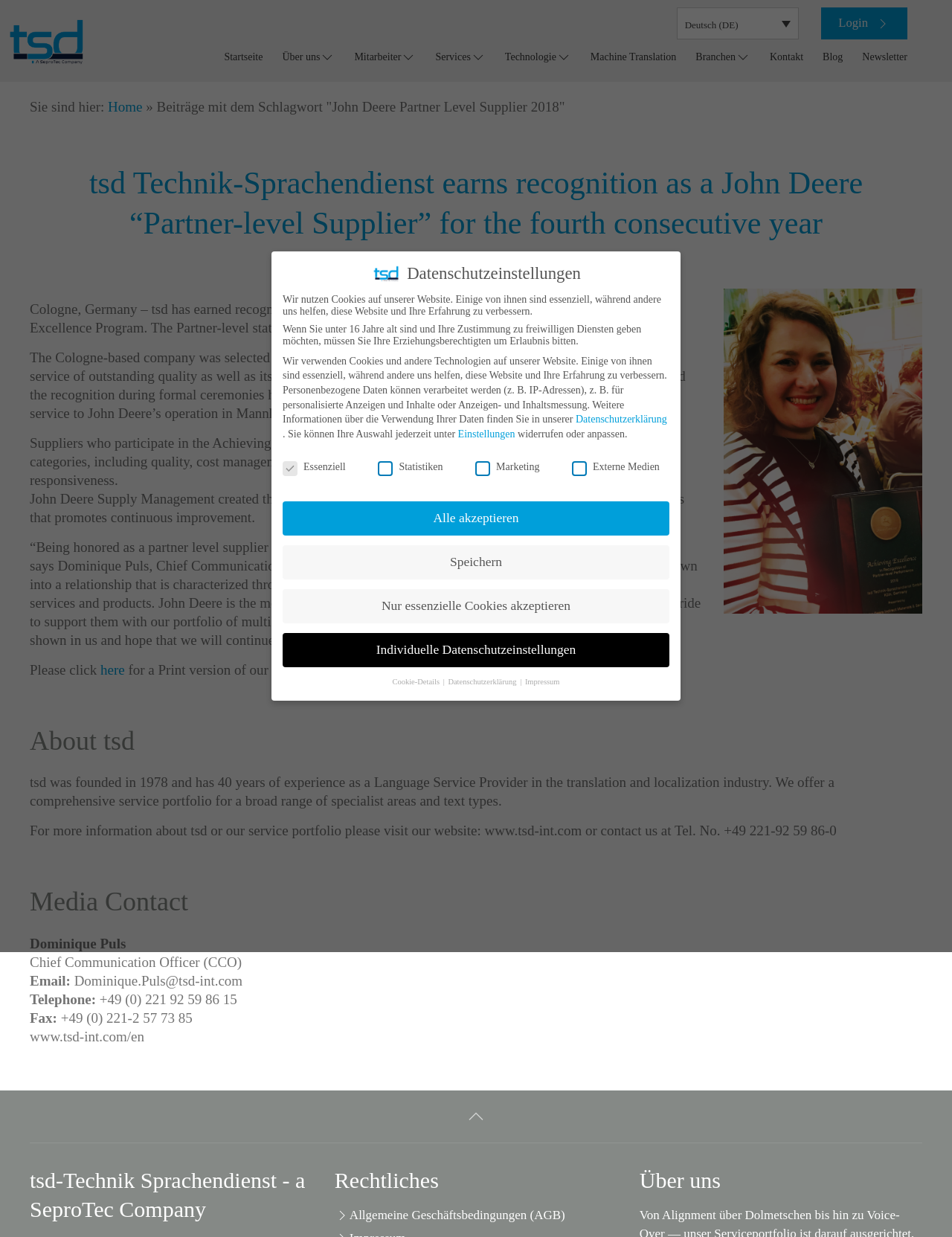What is the year when tsd was founded?
Please provide a comprehensive answer based on the information in the image.

I found the year when tsd was founded by reading the text on the webpage, which states that 'tsd was founded in 1978 and has 40 years of experience as a Language Service Provider in the translation and localization industry'.